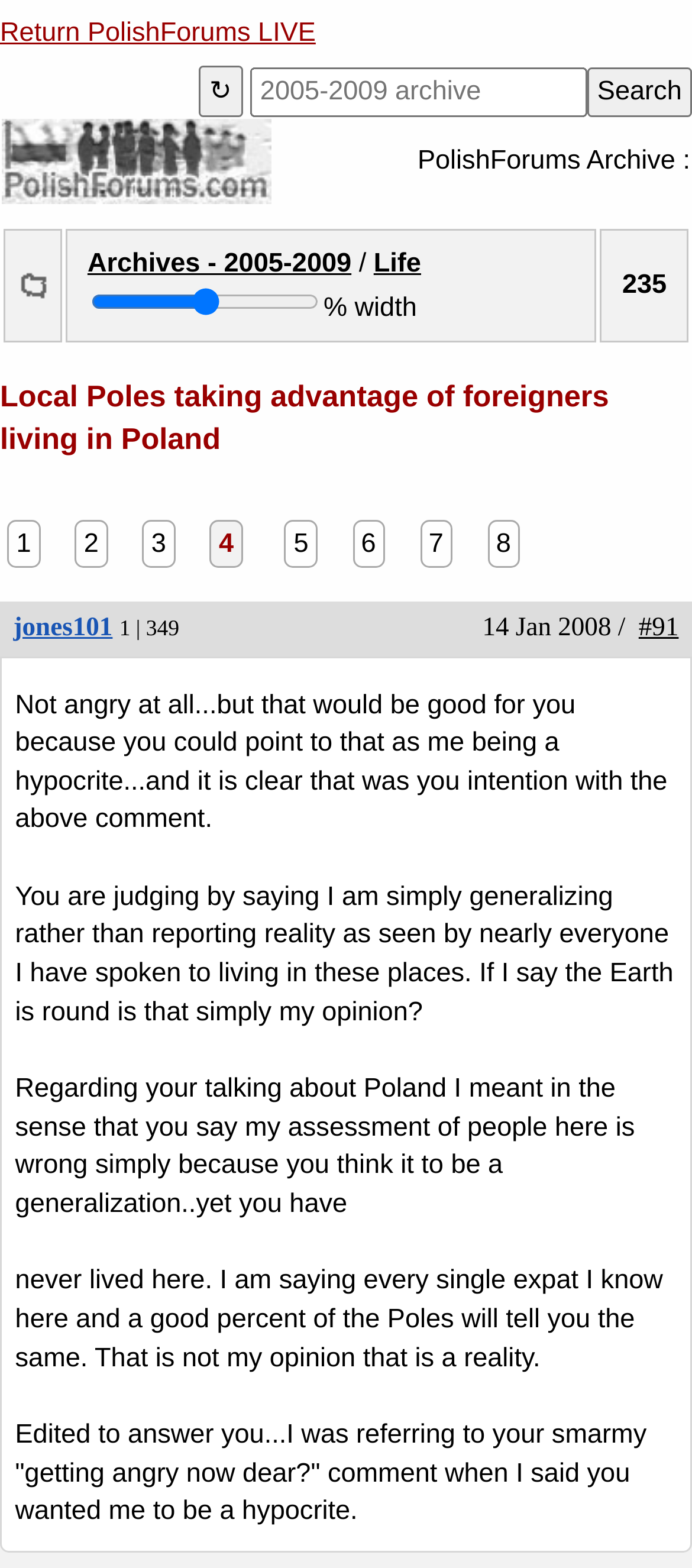Give a detailed account of the webpage.

This webpage appears to be a forum discussion page, specifically page 4 of a thread titled "Local Poles taking advantage of foreigners living in Poland". 

At the top of the page, there is a navigation section with a link to "Return PolishForums LIVE" on the left, followed by a refresh button and a search box with a "Search" button on the right. 

Below the navigation section, there is a table with two rows. The first row contains a link to "PolishForums - ARCHIVE" with an accompanying image, and a cell with the text "PolishForums Archive:". 

The second row contains a table with three columns. The first column is narrow and empty, the second column is wide and contains a link to "Archives - 2005-2009" and a link to "Life" with a slider and a text "% width" below them. The third column is narrow and contains the text "235". 

Below the table, there is a heading with the title of the thread, followed by a series of links to different pages, numbered from 1 to 8. 

The main content of the page is an article with a discussion thread. The thread starts with a link to the username "jones101" and some information about the thread, including the number of threads and posts. The discussion itself is a series of long paragraphs of text, with some quotes and responses from other users. The text discusses the topic of the thread, with users sharing their opinions and experiences.